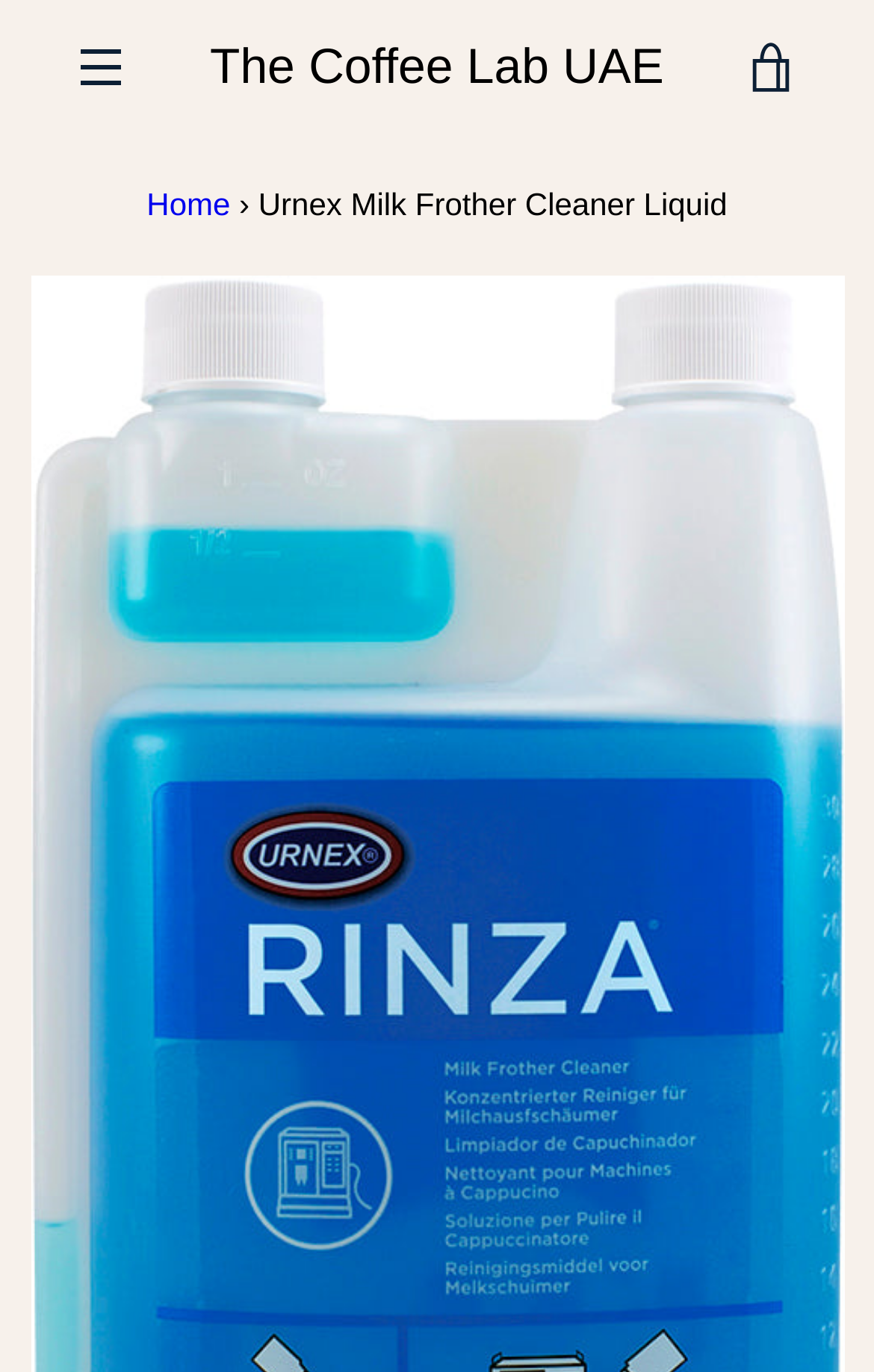Locate the bounding box coordinates of the clickable area needed to fulfill the instruction: "Sign up for updates".

[0.103, 0.622, 0.897, 0.707]